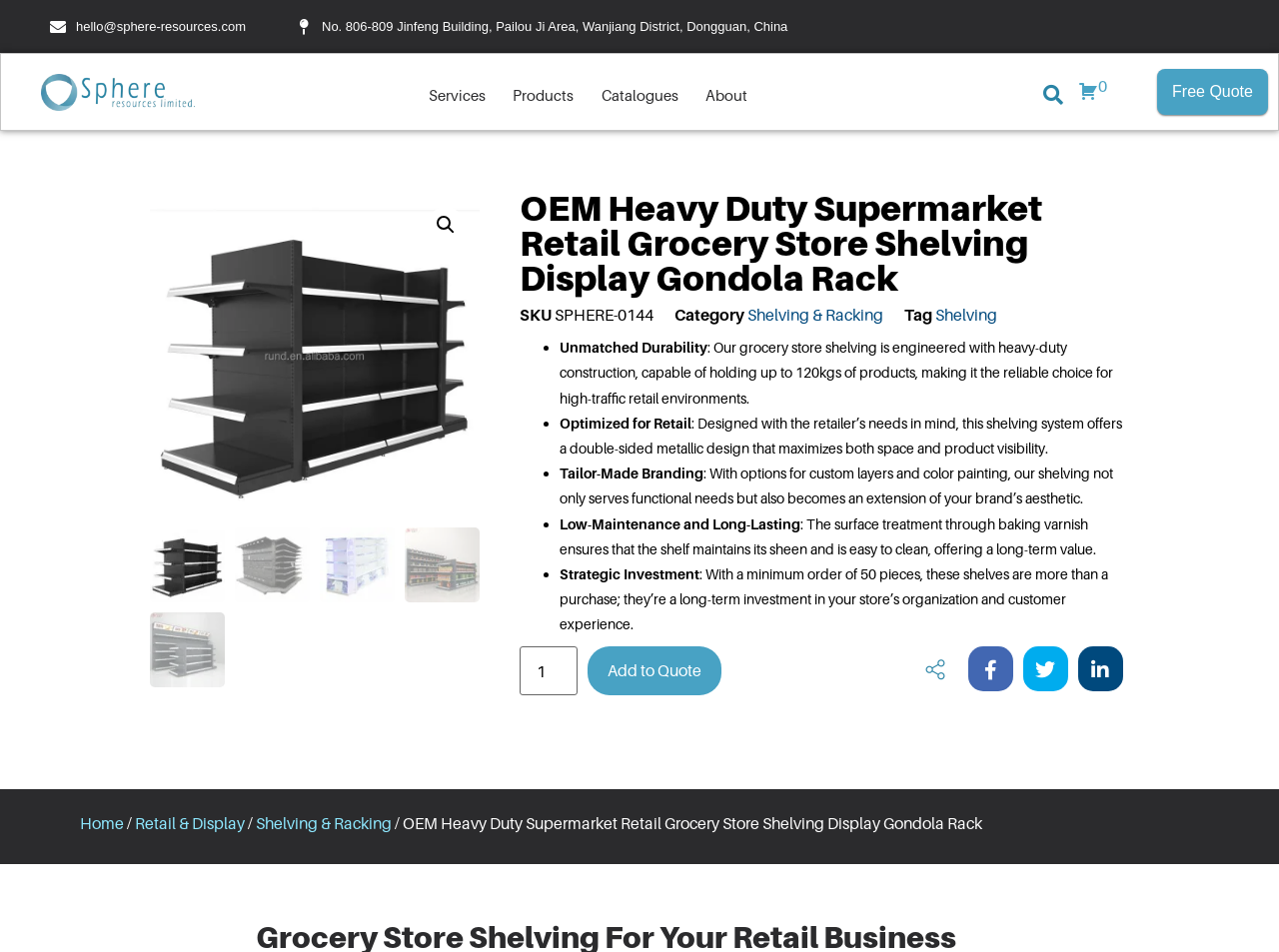Show the bounding box coordinates for the element that needs to be clicked to execute the following instruction: "Click the 'About' link". Provide the coordinates in the form of four float numbers between 0 and 1, i.e., [left, top, right, bottom].

[0.551, 0.083, 0.584, 0.117]